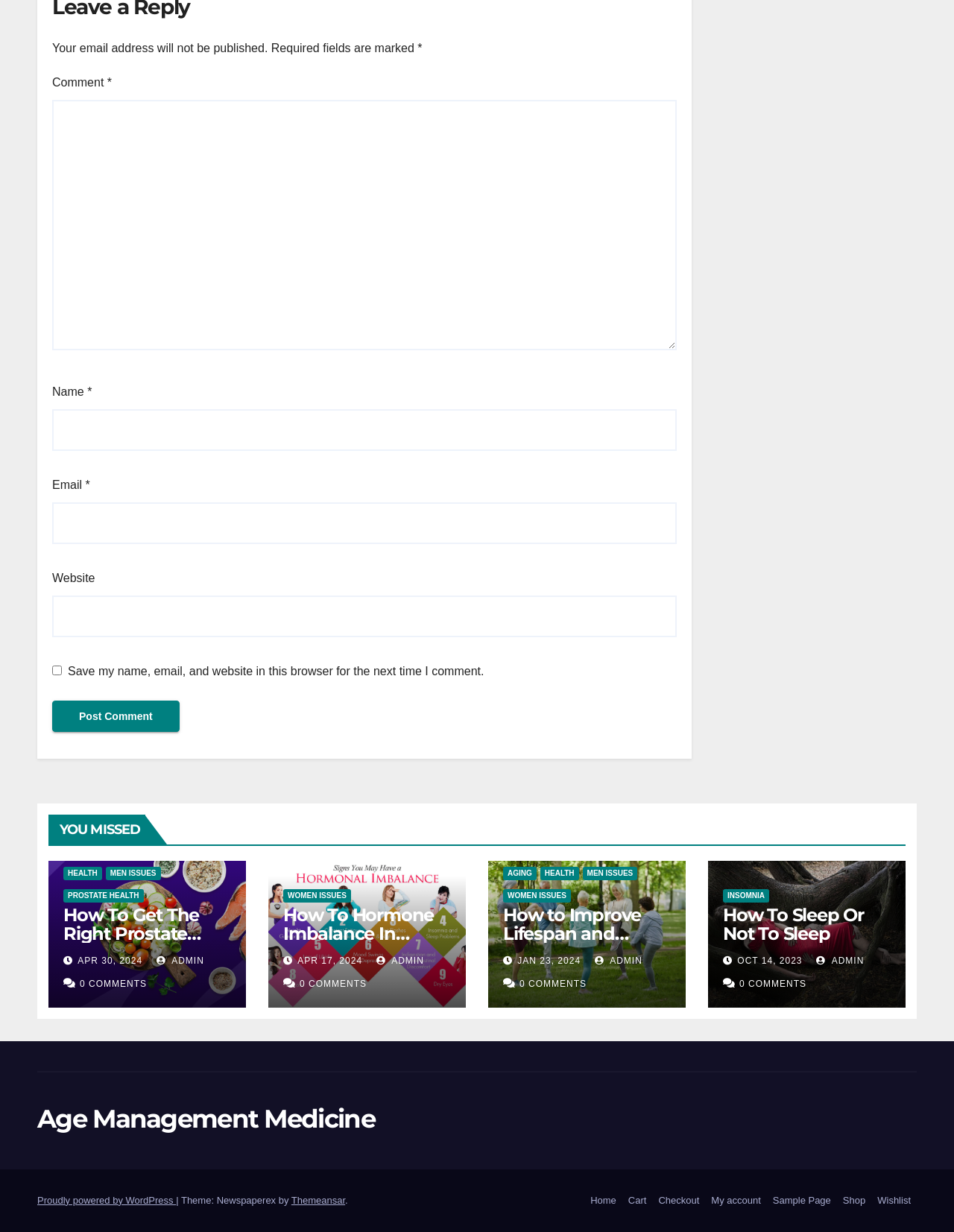Locate the bounding box coordinates of the area where you should click to accomplish the instruction: "Click the 'Home' link".

[0.613, 0.964, 0.652, 0.985]